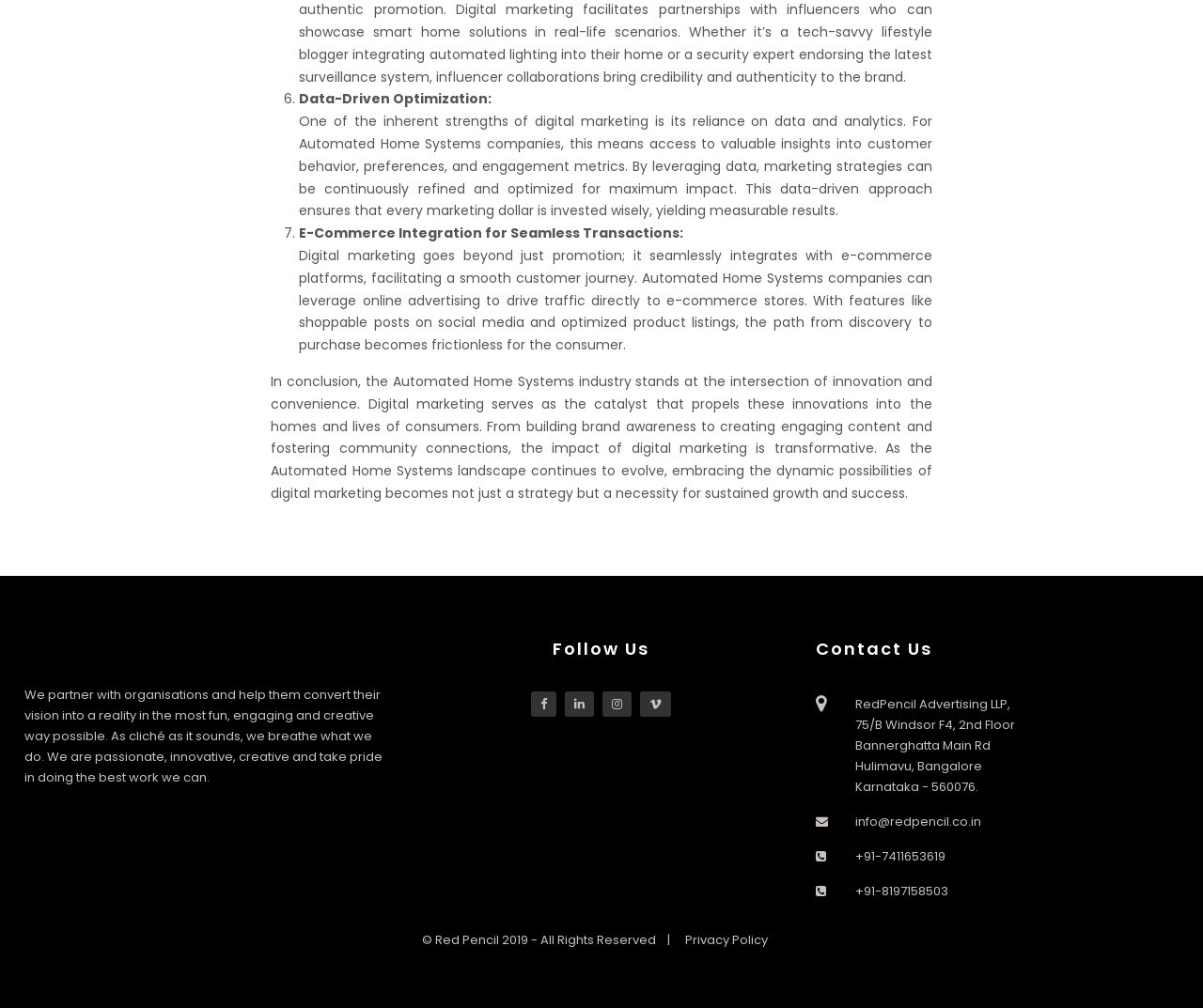Provide the bounding box coordinates for the UI element that is described by this text: "Privacy Policy". The coordinates should be in the form of four float numbers between 0 and 1: [left, top, right, bottom].

[0.562, 0.92, 0.646, 0.945]